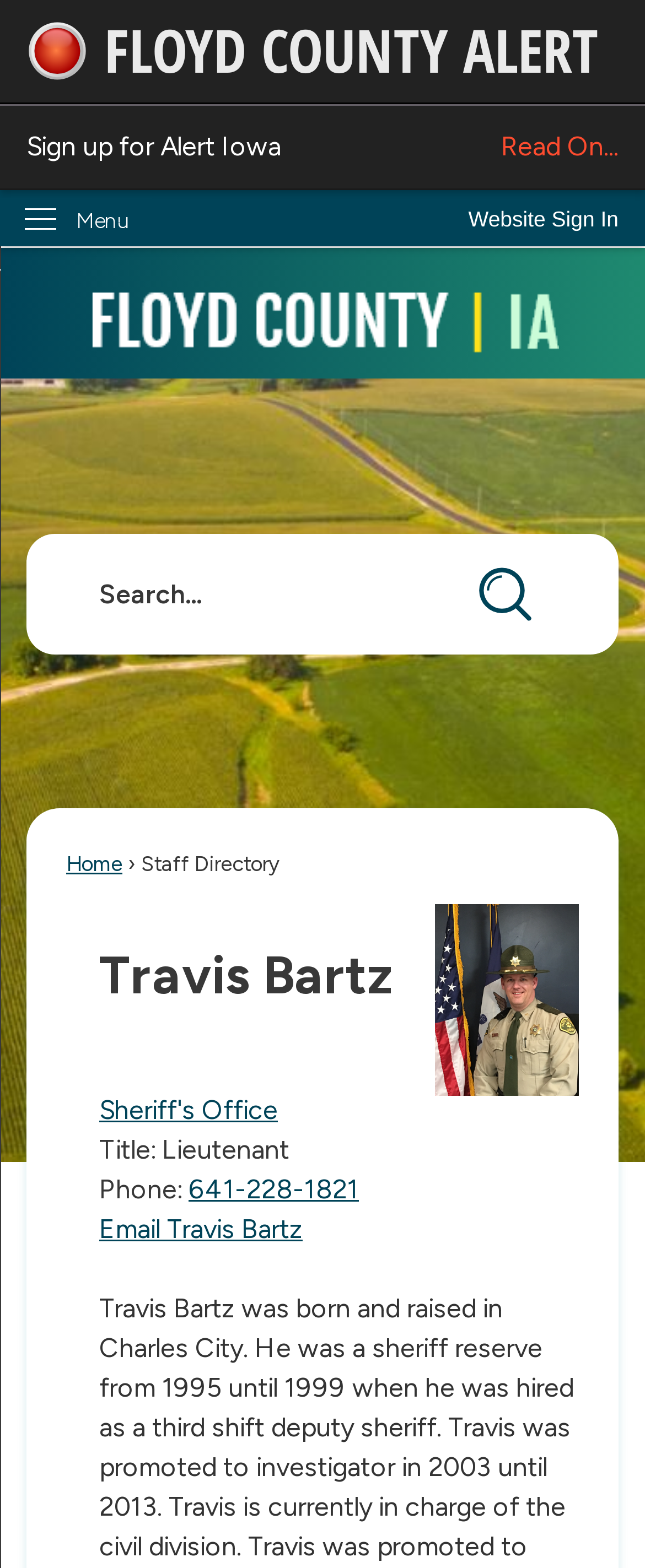What is the purpose of the search region?
Refer to the image and give a detailed answer to the question.

The search region on the webpage contains a textbox and a search button, indicating that its purpose is to allow users to search the website.